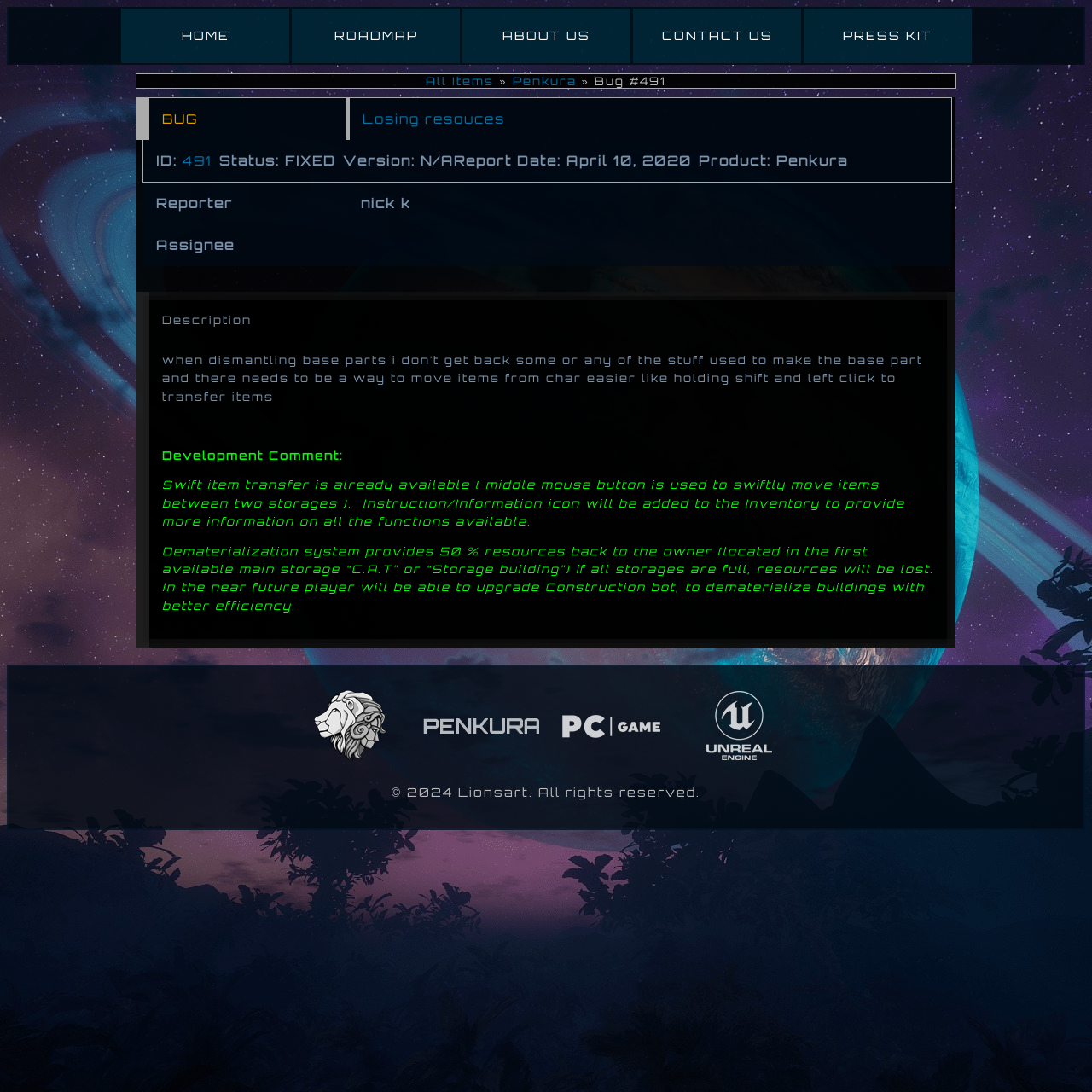How many links are in the top navigation bar?
Based on the image, give a one-word or short phrase answer.

5